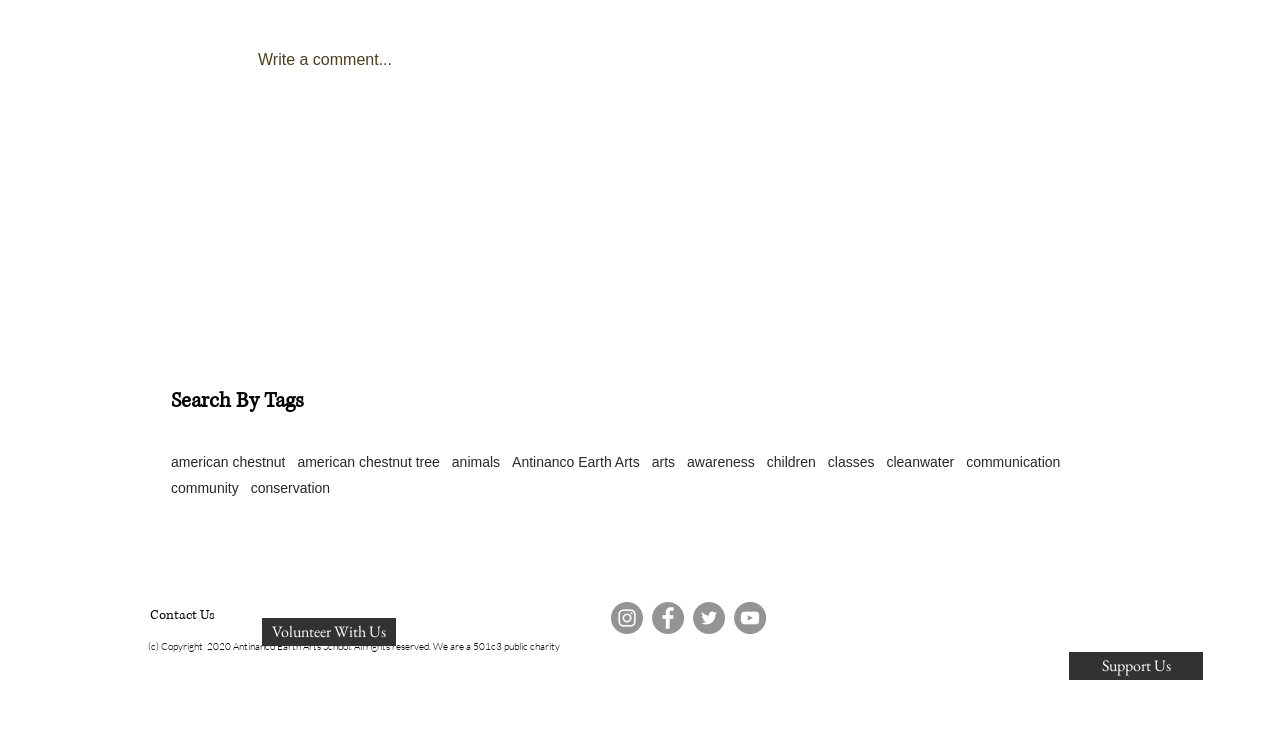How many social media links are in the 'Social Bar' list?
Using the details shown in the screenshot, provide a comprehensive answer to the question.

I found the list element with the text 'Social Bar' and then counted the number of link elements under it. There are 4 link elements with texts 'Instagram', 'Facebook', 'Twitter', 'YouTube'. Therefore, there are 4 social media links in the 'Social Bar' list.